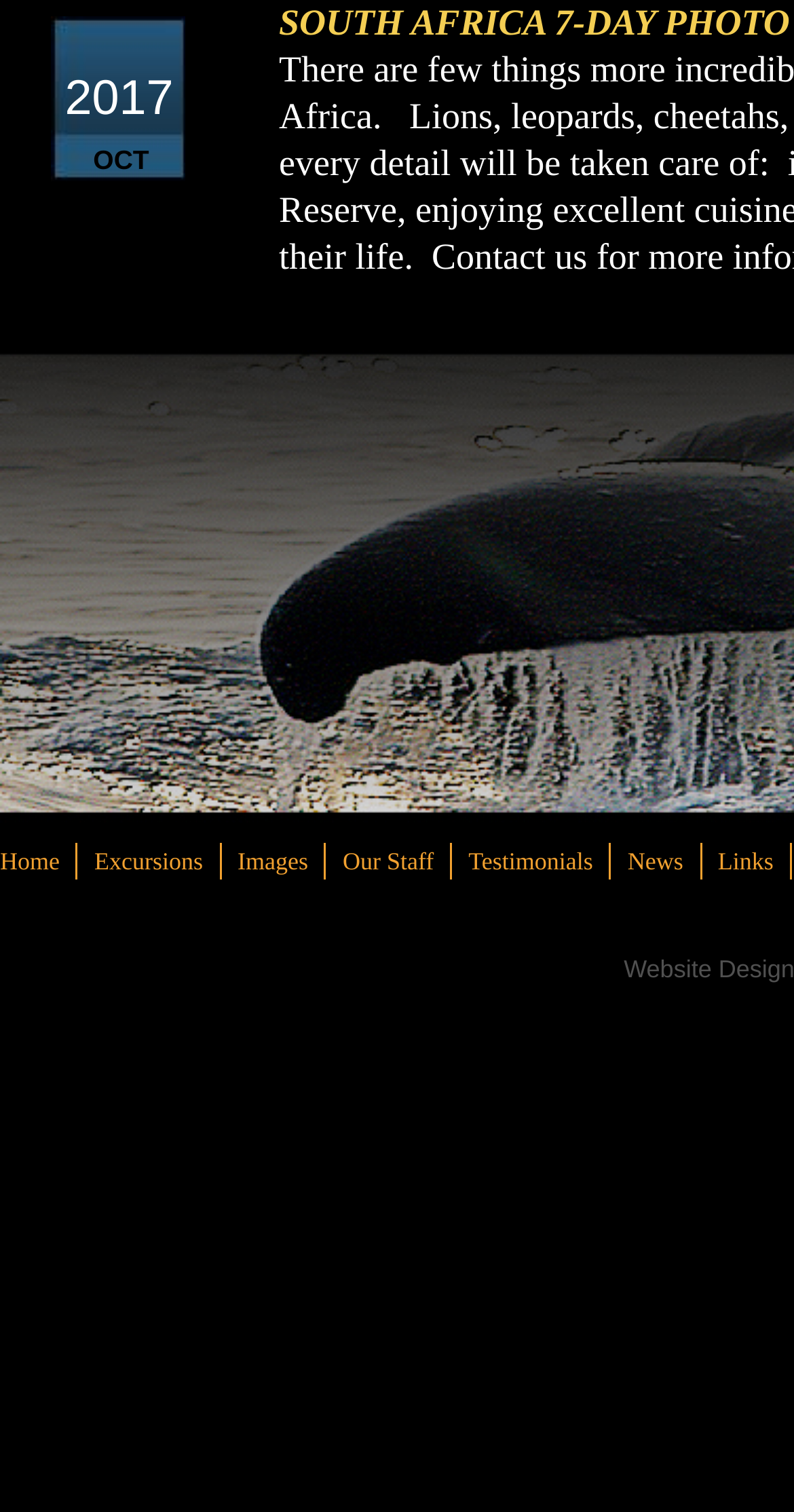Please provide the bounding box coordinates in the format (top-left x, top-left y, bottom-right x, bottom-right y). Remember, all values are floating point numbers between 0 and 1. What is the bounding box coordinate of the region described as: Our Staff

[0.411, 0.575, 0.567, 0.576]